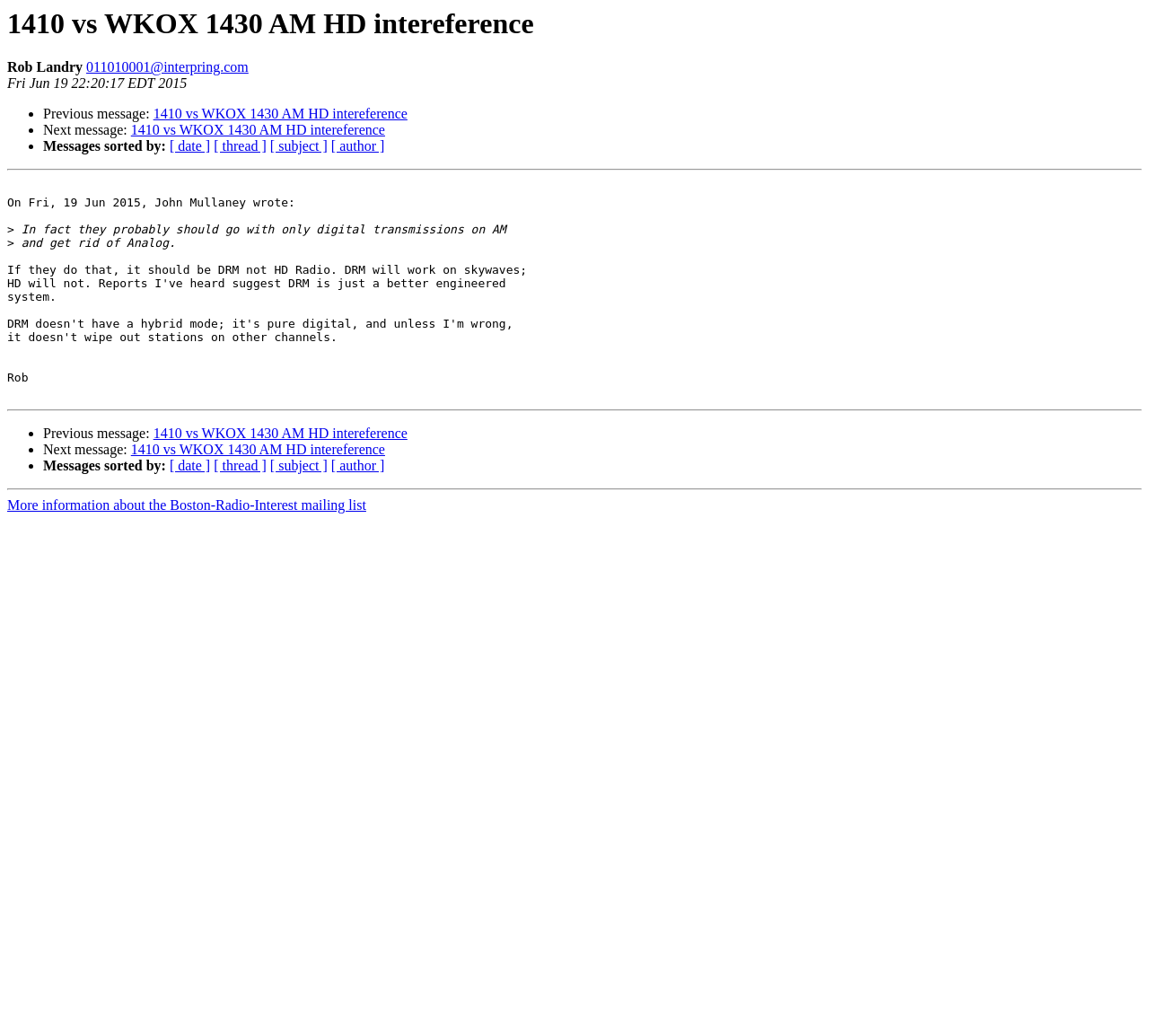Please determine the bounding box coordinates of the section I need to click to accomplish this instruction: "View next message".

[0.114, 0.118, 0.335, 0.133]